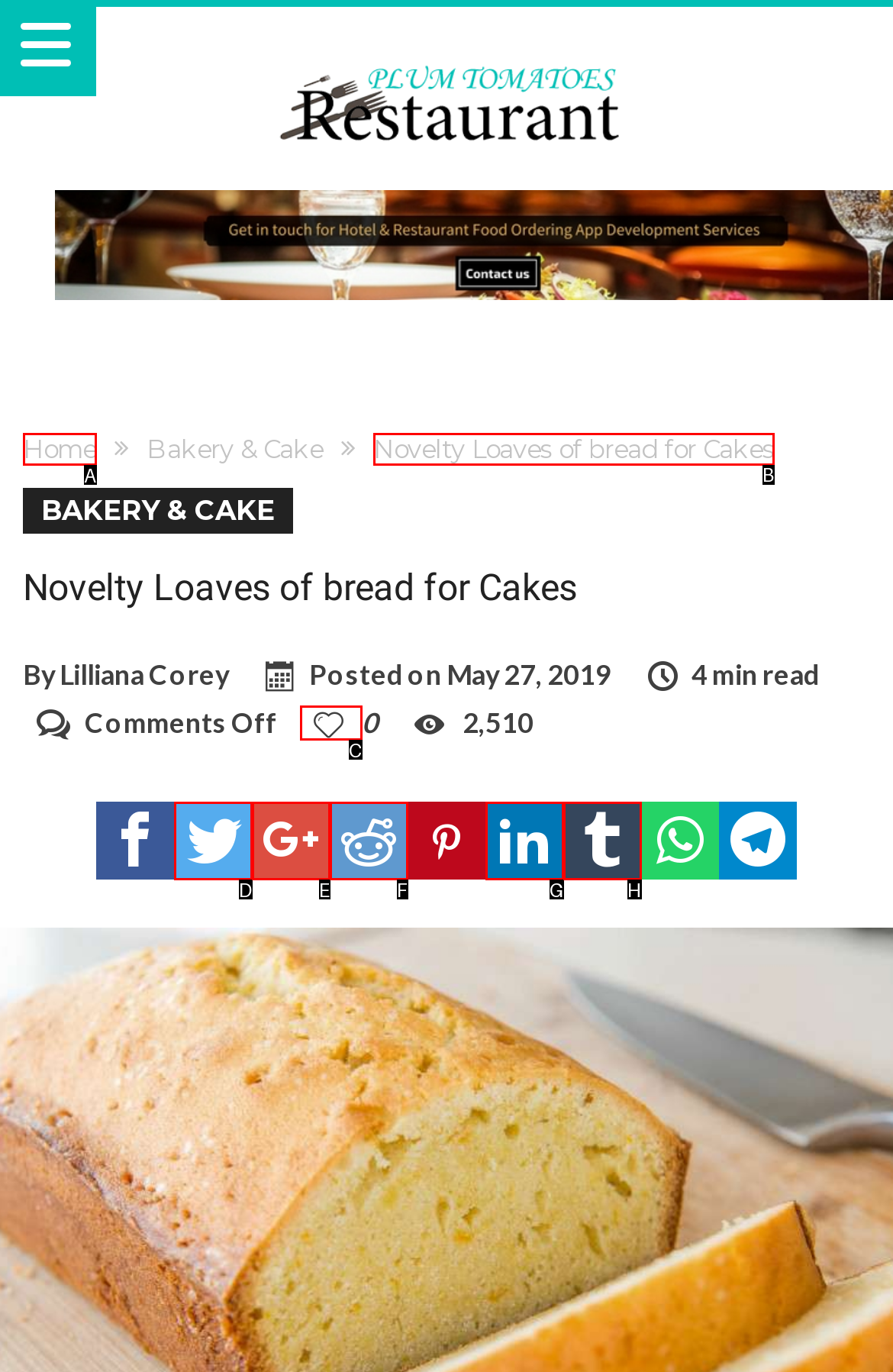Tell me which one HTML element I should click to complete the following task: Read the article 'Novelty Loaves of bread for Cakes' Answer with the option's letter from the given choices directly.

B